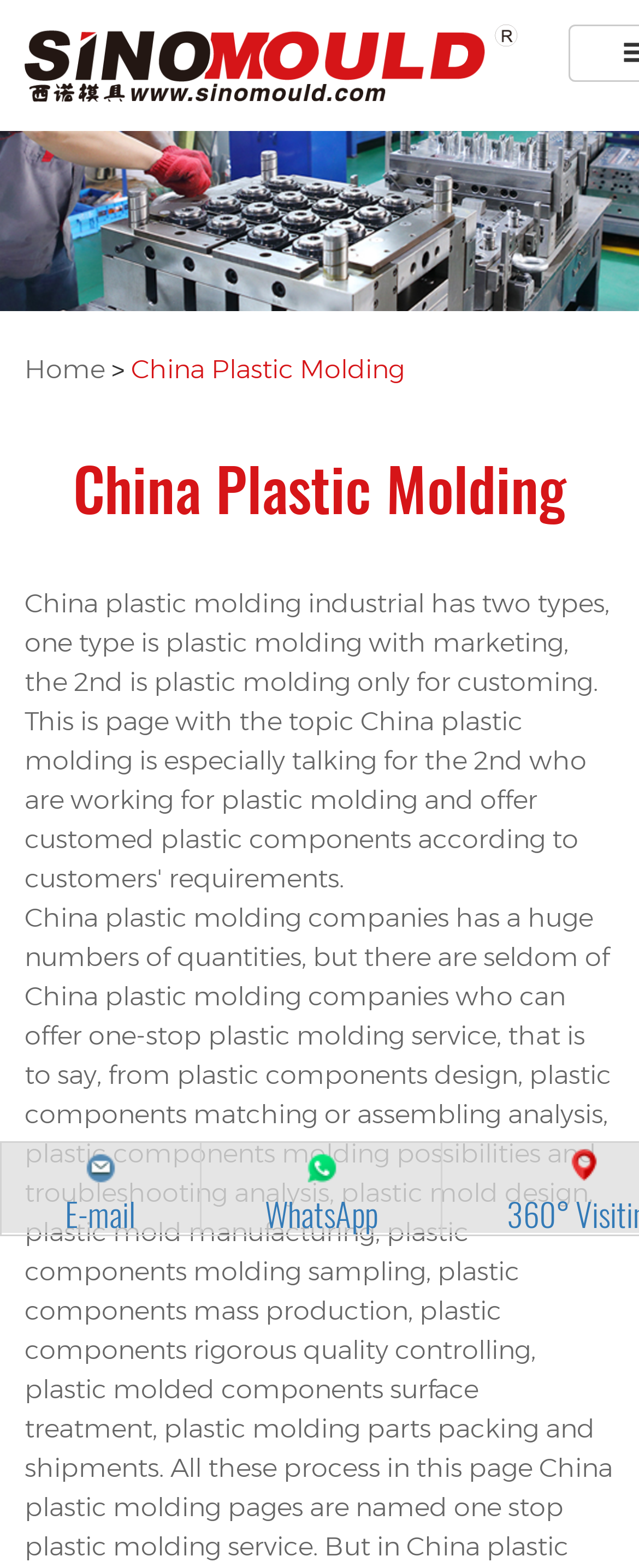Consider the image and give a detailed and elaborate answer to the question: 
How many navigation links are present?

There are three navigation links present on the webpage, namely 'Home', 'Plastic Mould', and 'China Plastic Molding', which are arranged horizontally at the top of the page.